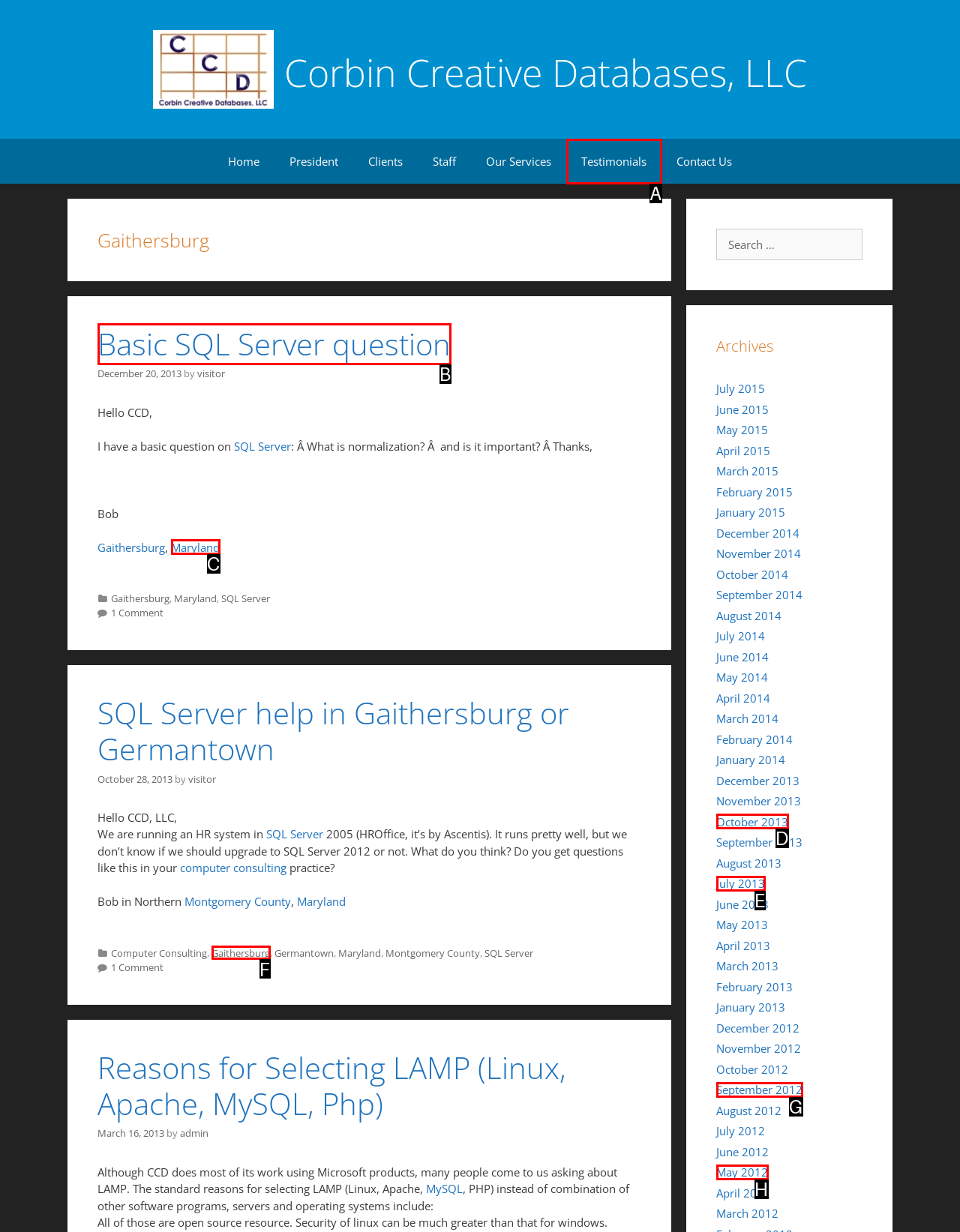Pick the option that corresponds to: Gaithersburg
Provide the letter of the correct choice.

F